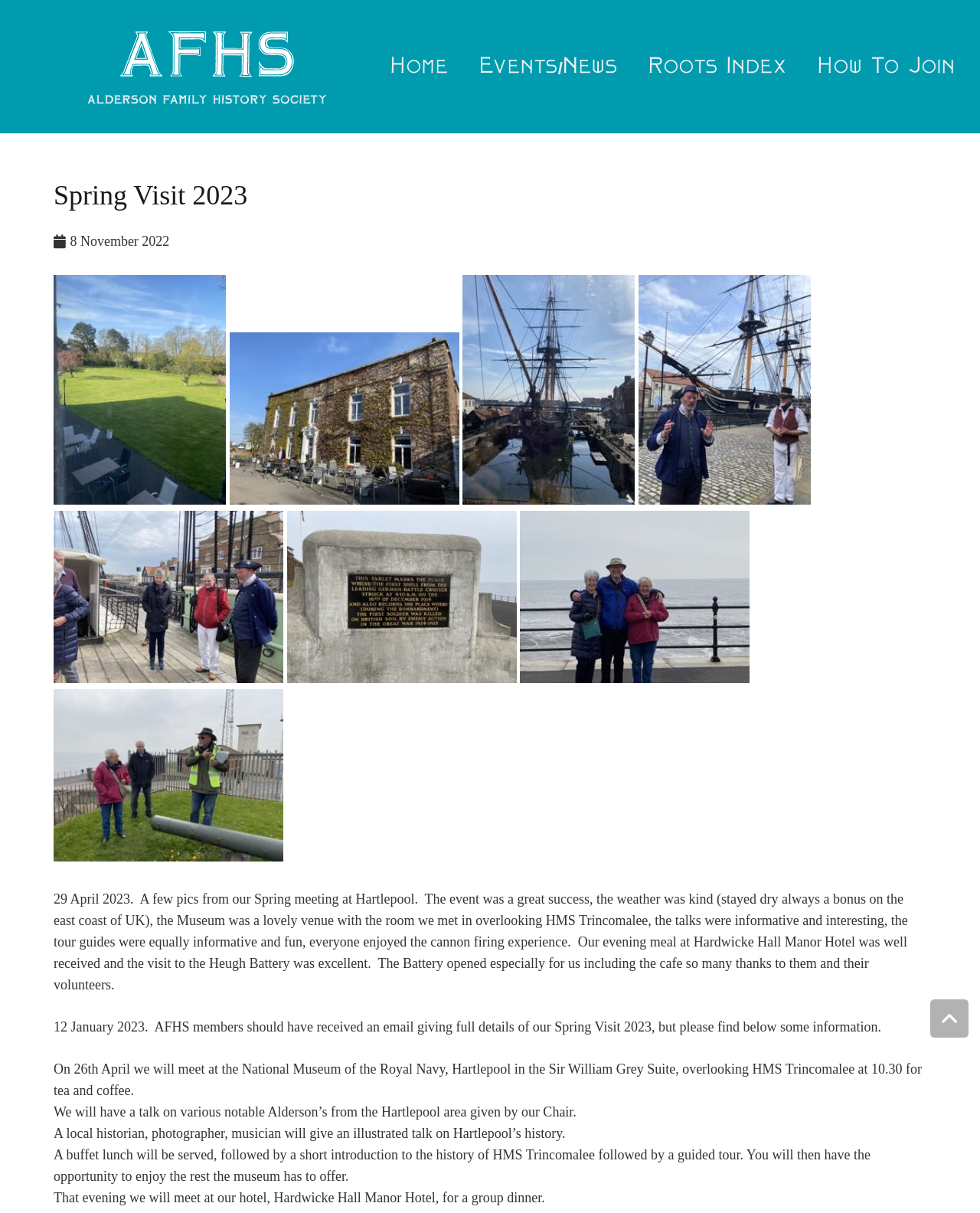What is the name of the ship mentioned in the text?
Using the visual information from the image, give a one-word or short-phrase answer.

HMS Trincomalee